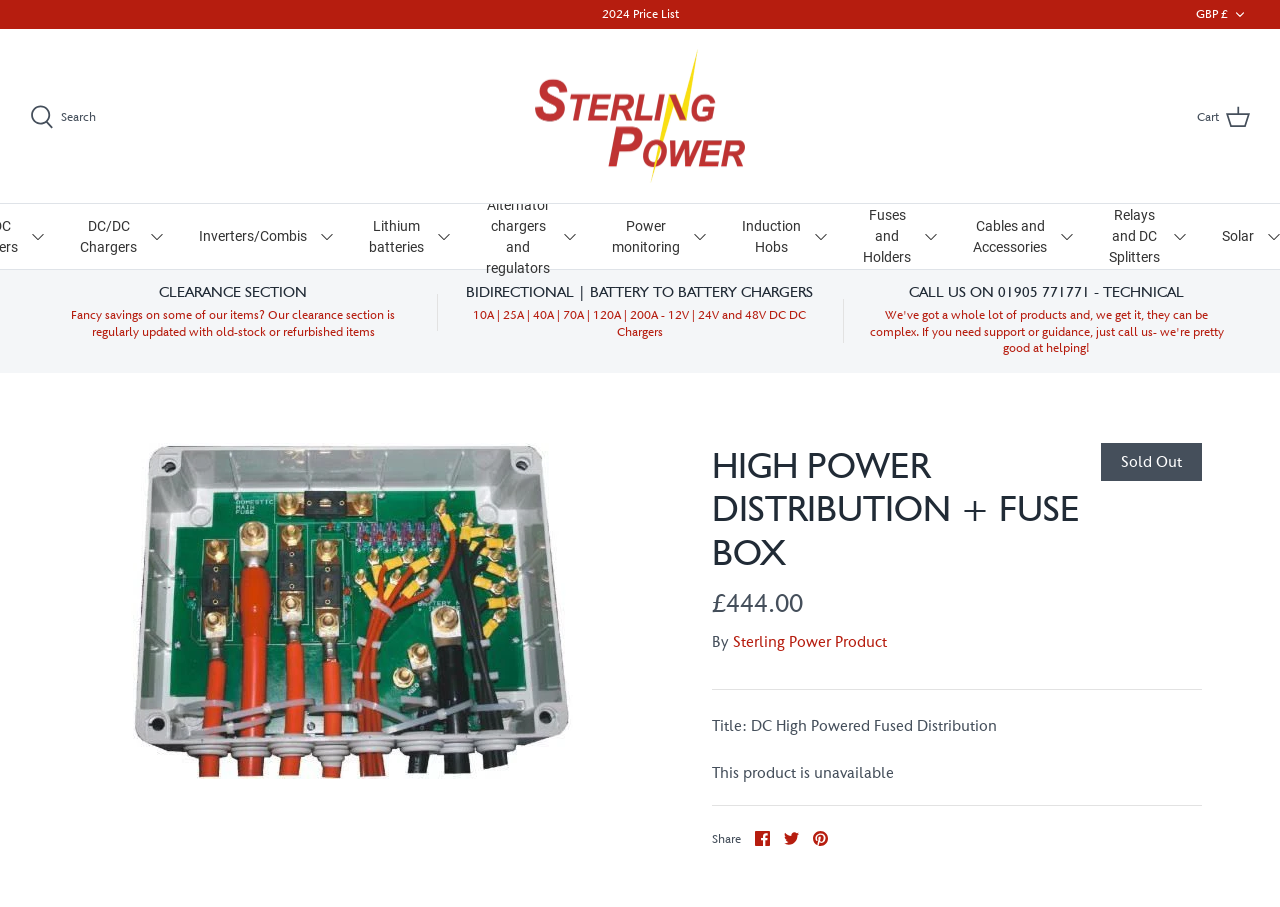Give a one-word or phrase response to the following question: What is the manufacturer of the High Power Distribution + Fuse Box?

Sterling Power Product